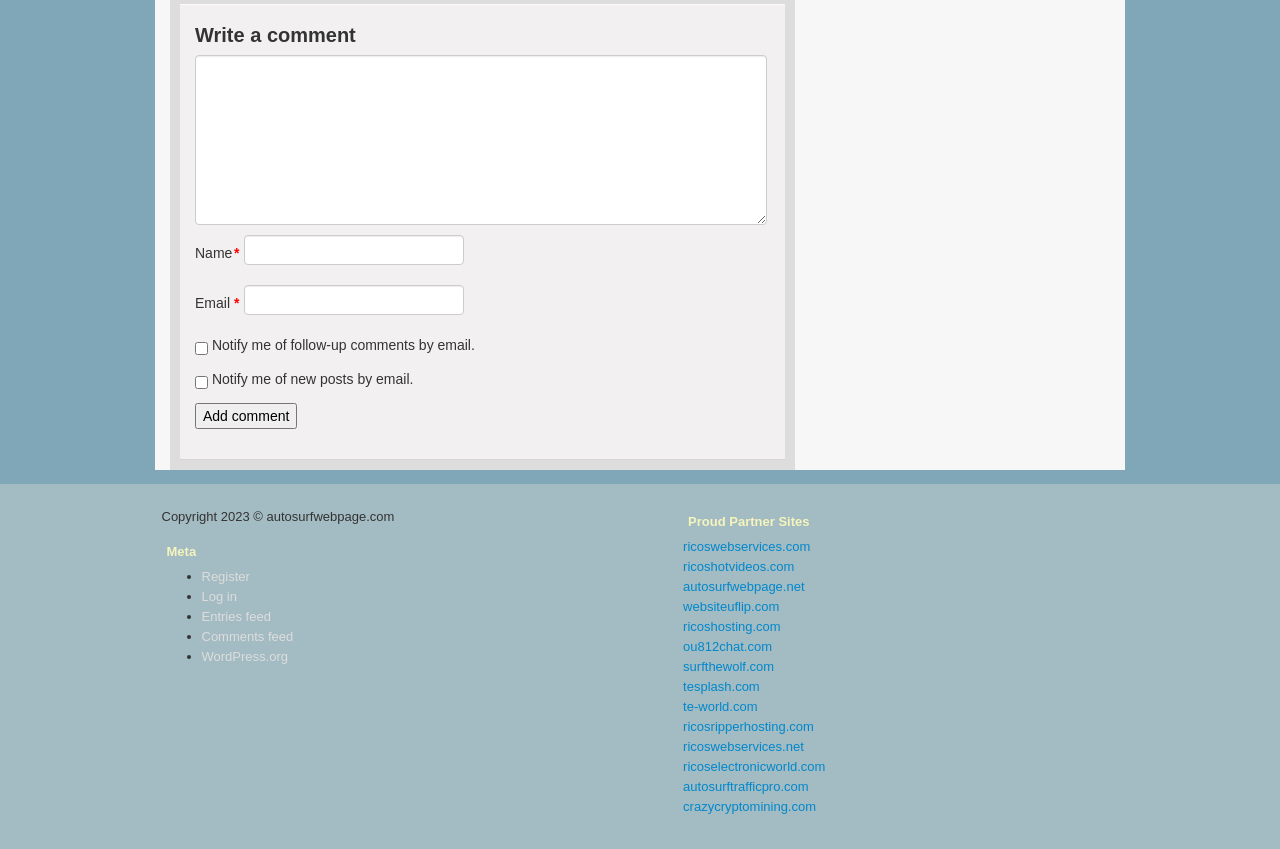What is the checkbox 'Notify me of follow-up comments by email.' for?
Analyze the image and deliver a detailed answer to the question.

The checkbox 'Notify me of follow-up comments by email.' is an optional field that allows users to receive email notifications when there are follow-up comments on a post or thread, likely to keep them updated on the conversation.